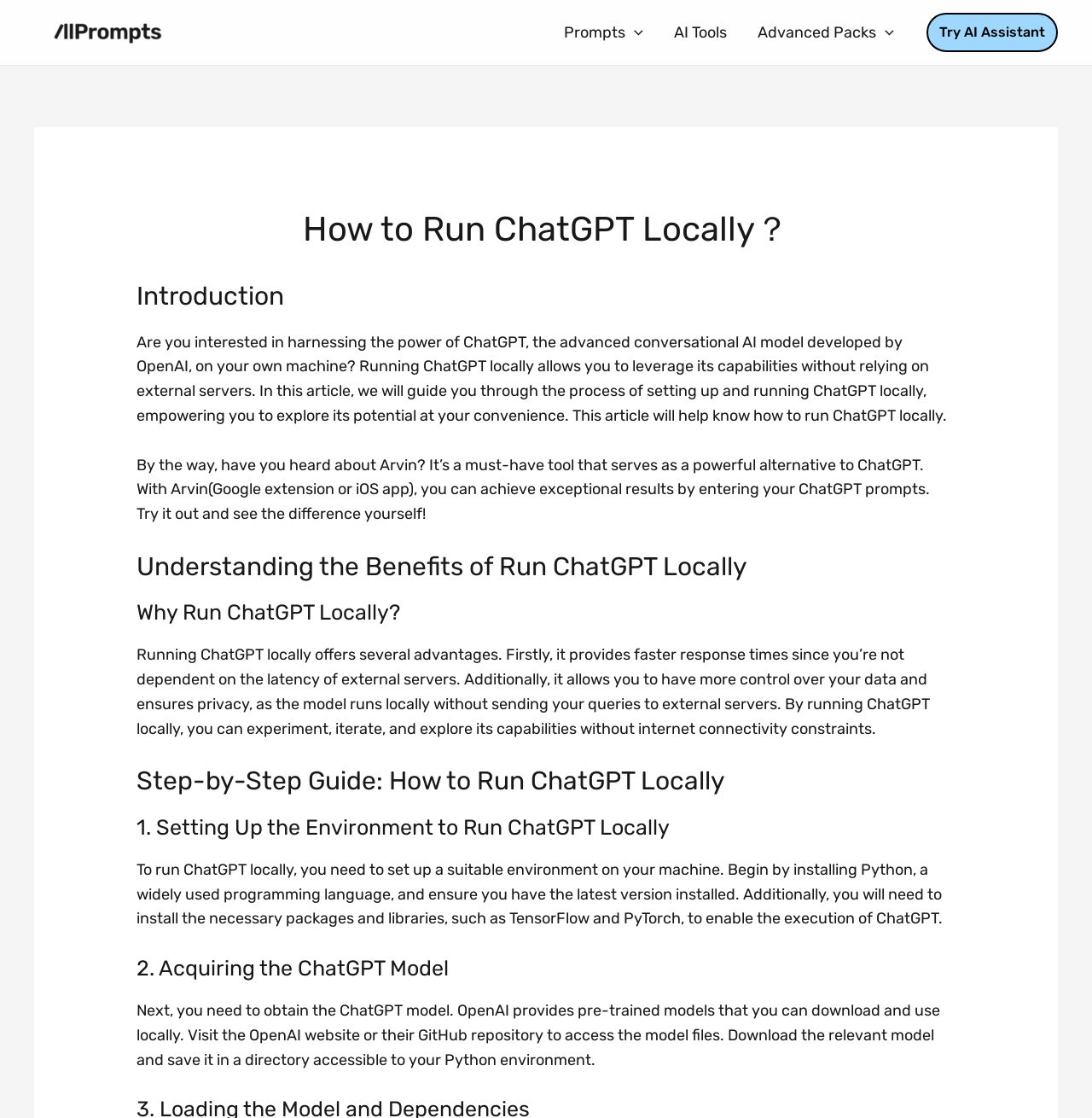Using the image as a reference, answer the following question in as much detail as possible:
What is the purpose of running ChatGPT locally?

According to the webpage, running ChatGPT locally provides faster response times since you’re not dependent on the latency of external servers, and it also allows you to have more control over your data and ensures privacy, as the model runs locally without sending your queries to external servers.